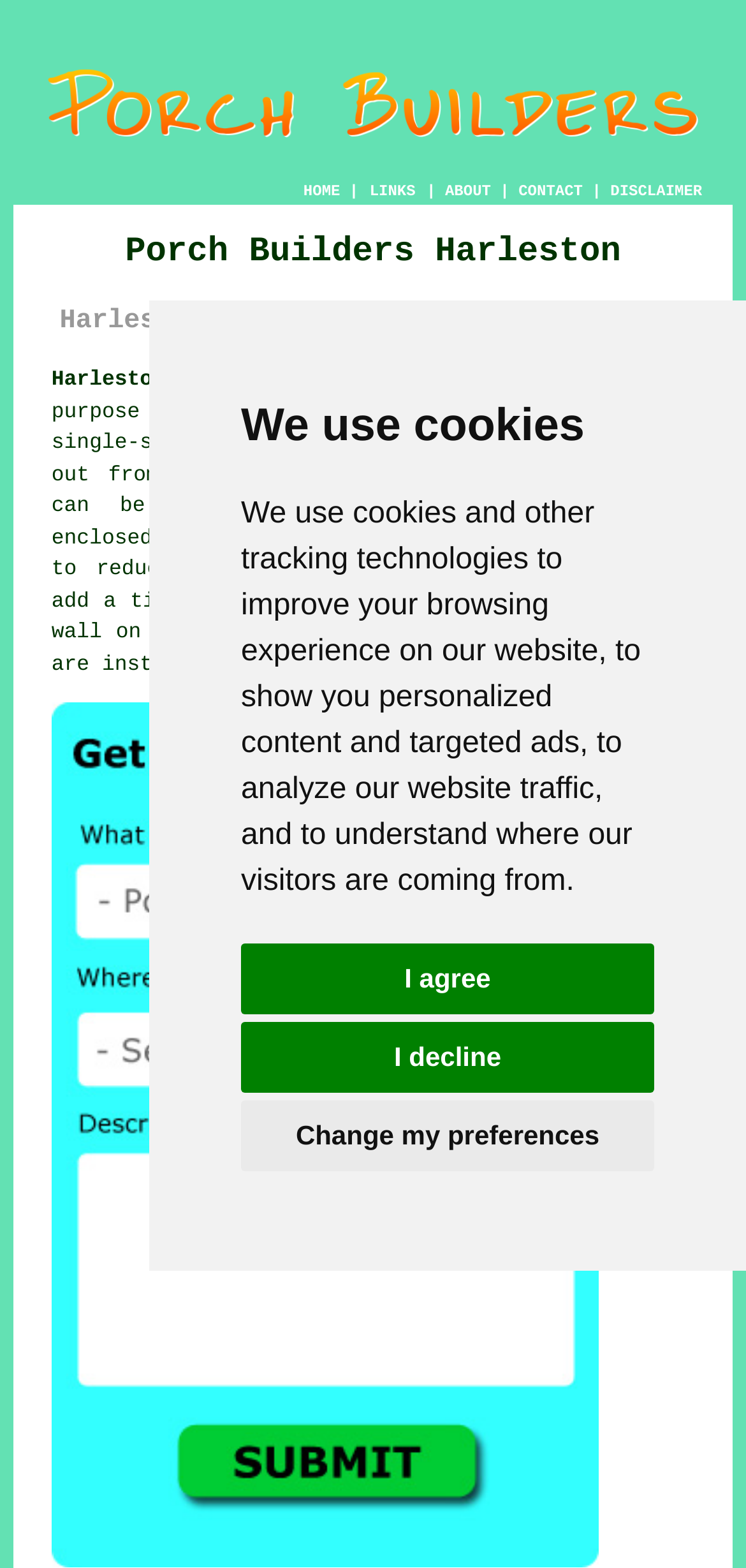Locate the bounding box coordinates of the area where you should click to accomplish the instruction: "Click the ABOUT link".

[0.597, 0.118, 0.658, 0.129]